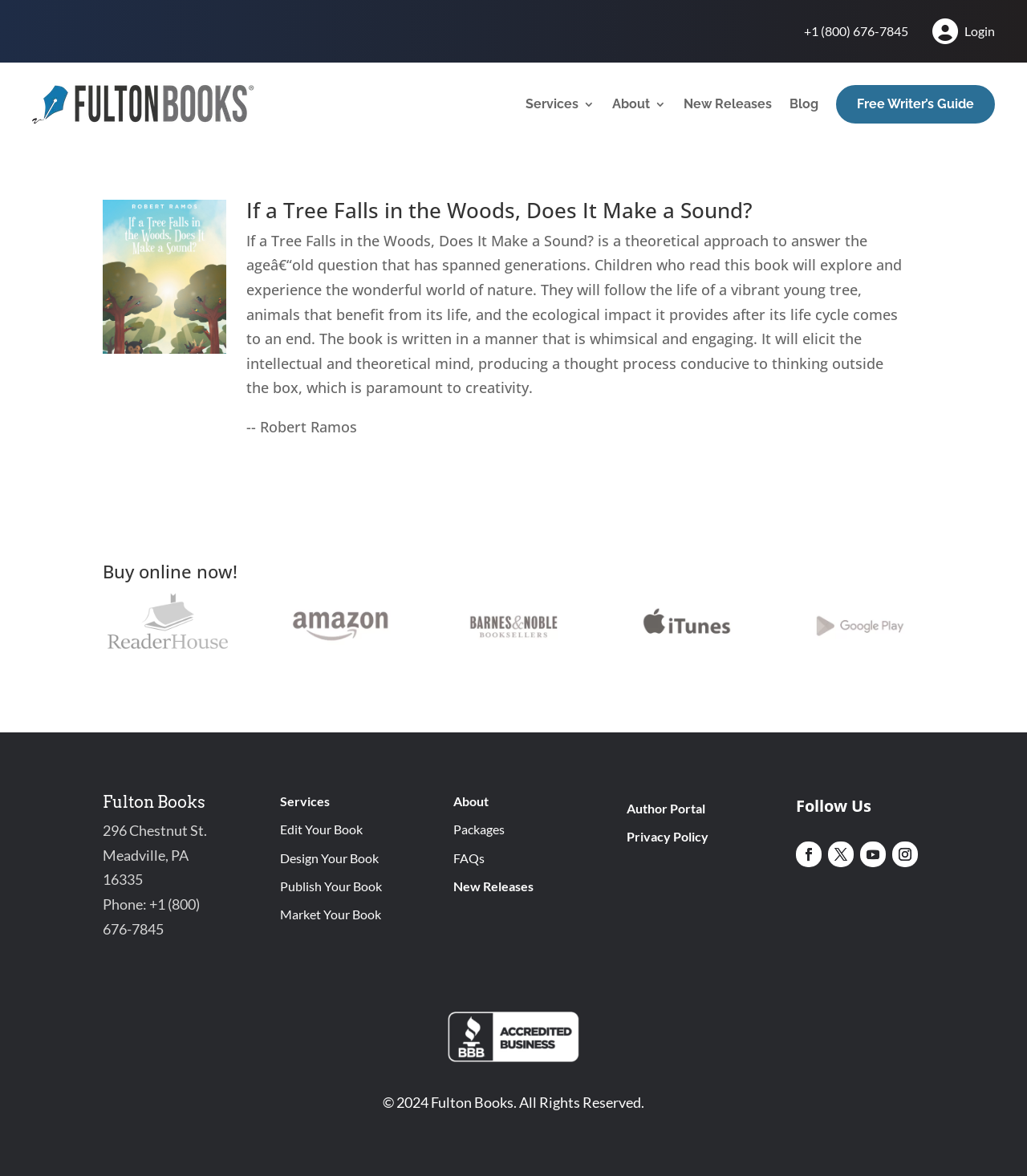Respond with a single word or phrase:
Who is the author of the book?

Robert Ramos